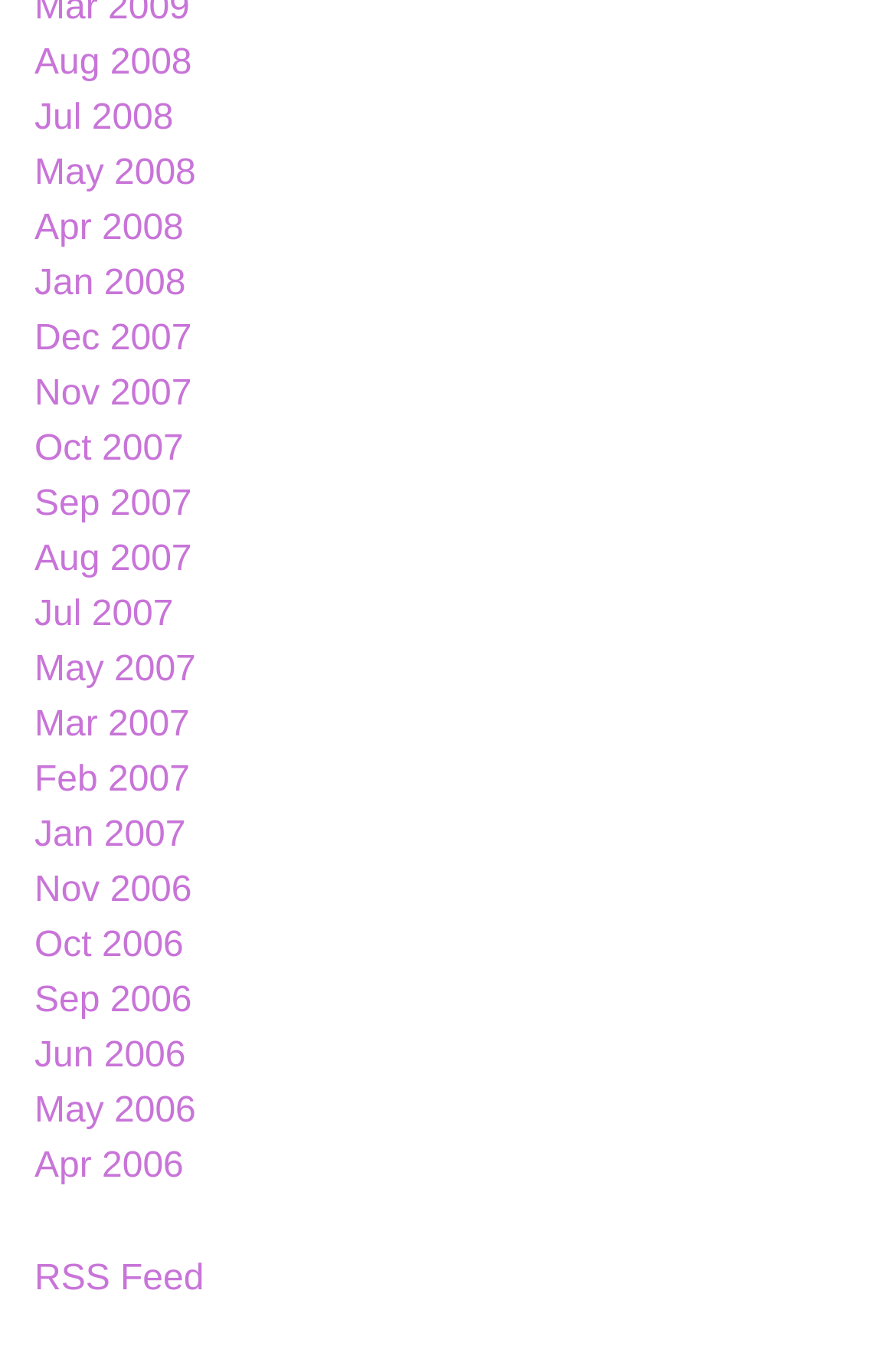What is the most recent archive link?
Look at the image and respond with a one-word or short-phrase answer.

Aug 2008